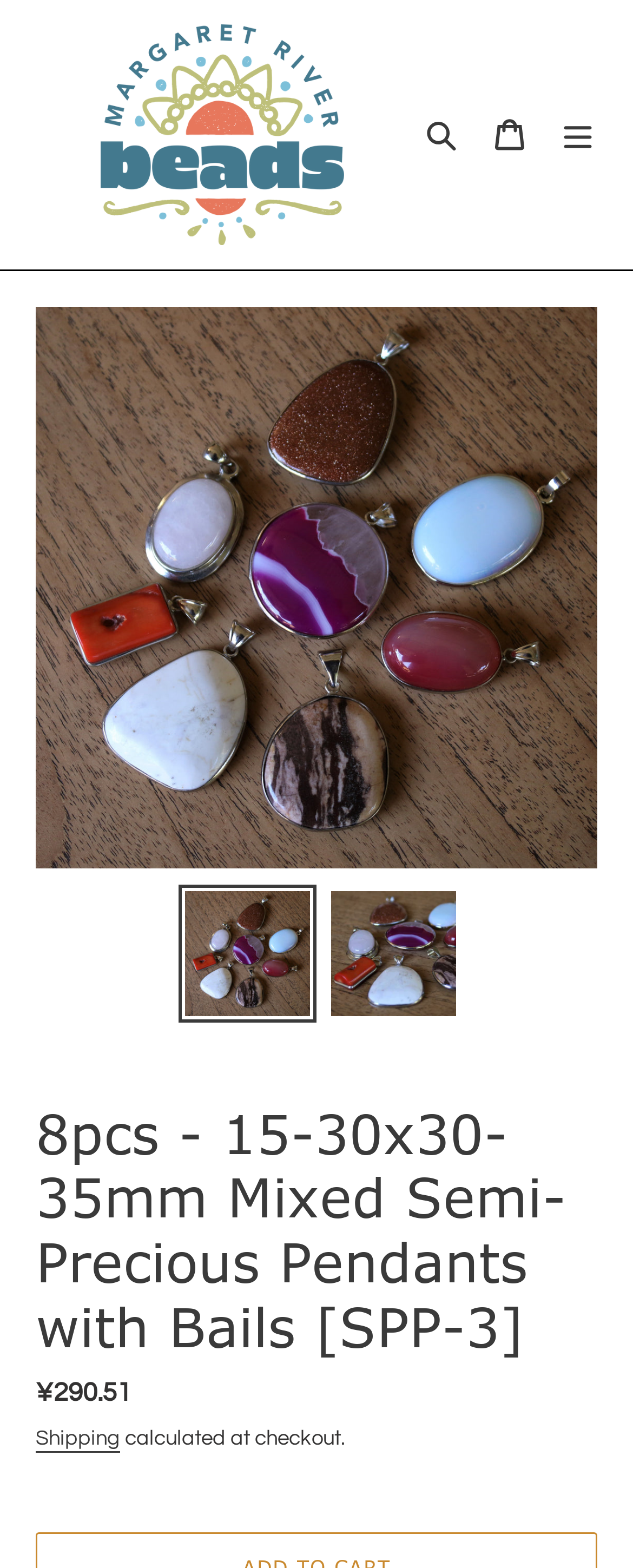What is the main heading displayed on the webpage? Please provide the text.

8pcs - 15-30x30-35mm Mixed Semi-Precious Pendants with Bails [SPP-3]